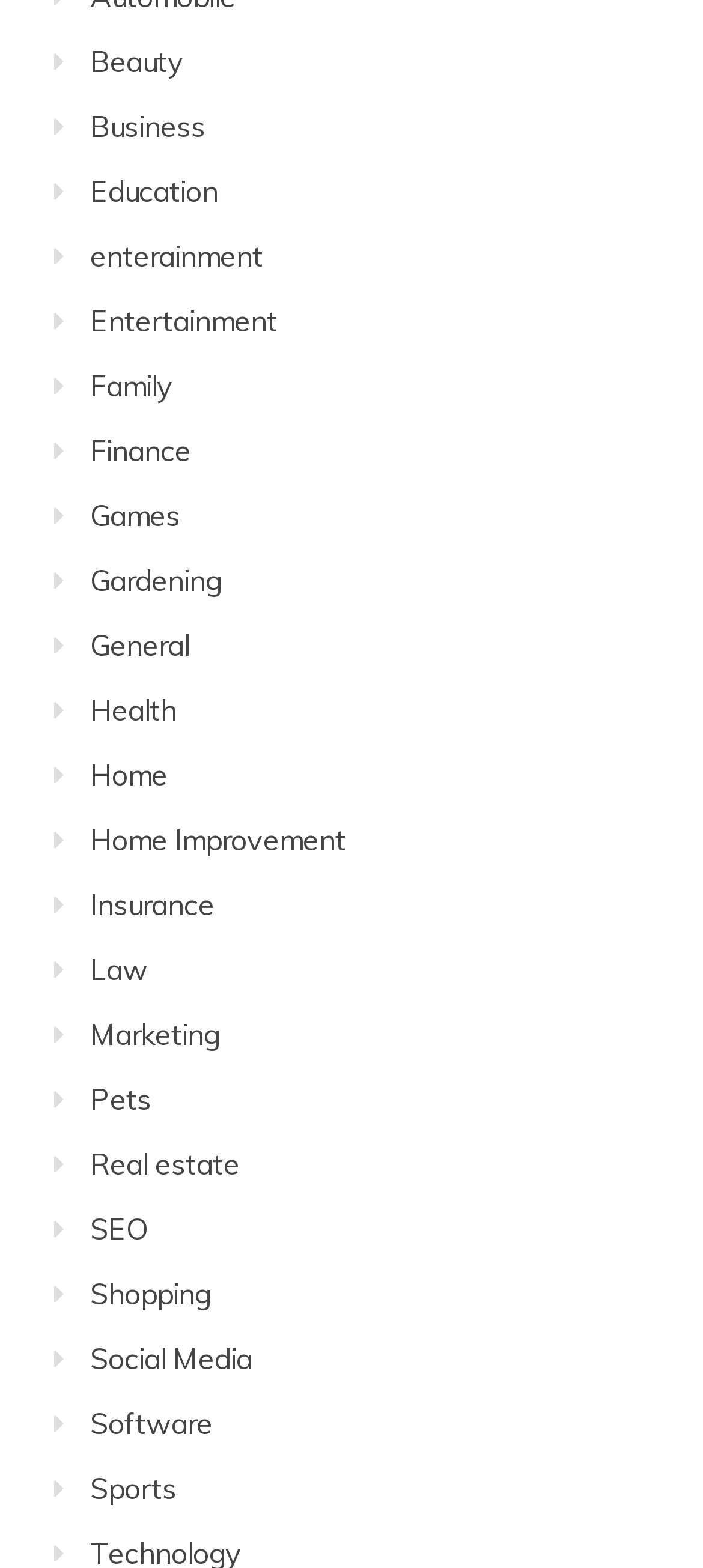Identify the bounding box coordinates of the part that should be clicked to carry out this instruction: "Go to Sports".

[0.128, 0.938, 0.251, 0.961]